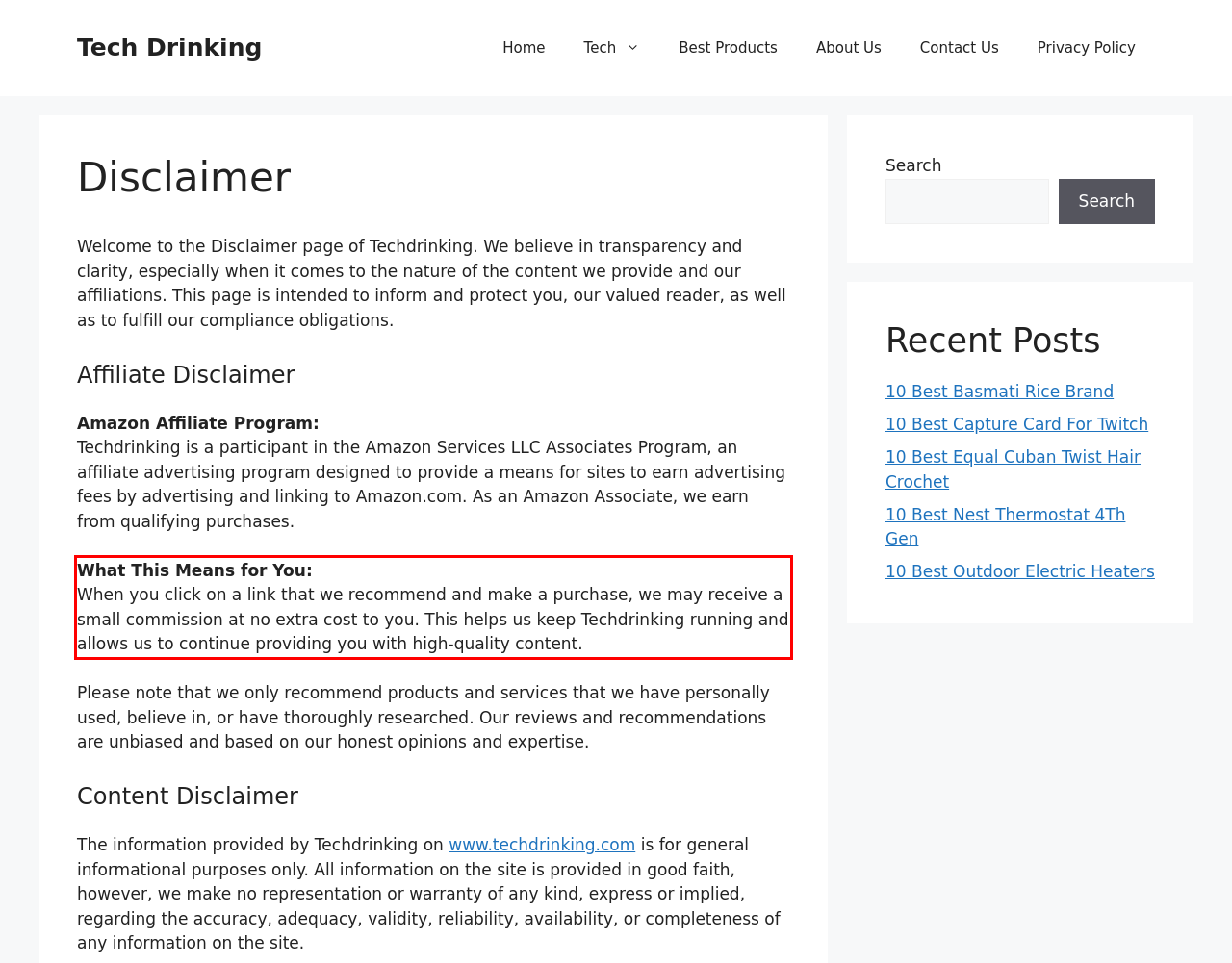From the provided screenshot, extract the text content that is enclosed within the red bounding box.

What This Means for You: When you click on a link that we recommend and make a purchase, we may receive a small commission at no extra cost to you. This helps us keep Techdrinking running and allows us to continue providing you with high-quality content.